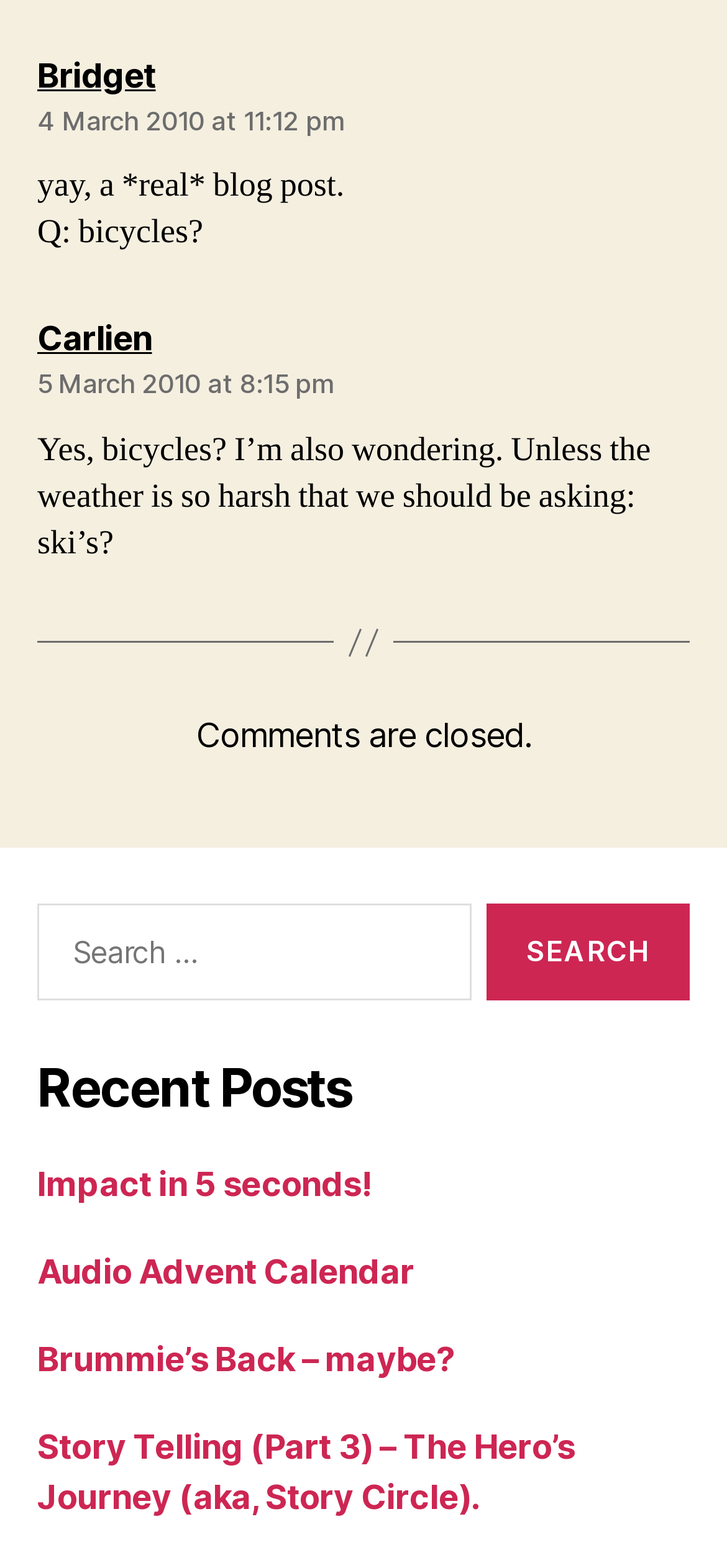Can you specify the bounding box coordinates of the area that needs to be clicked to fulfill the following instruction: "Click the 'Search' button"?

[0.669, 0.576, 0.949, 0.638]